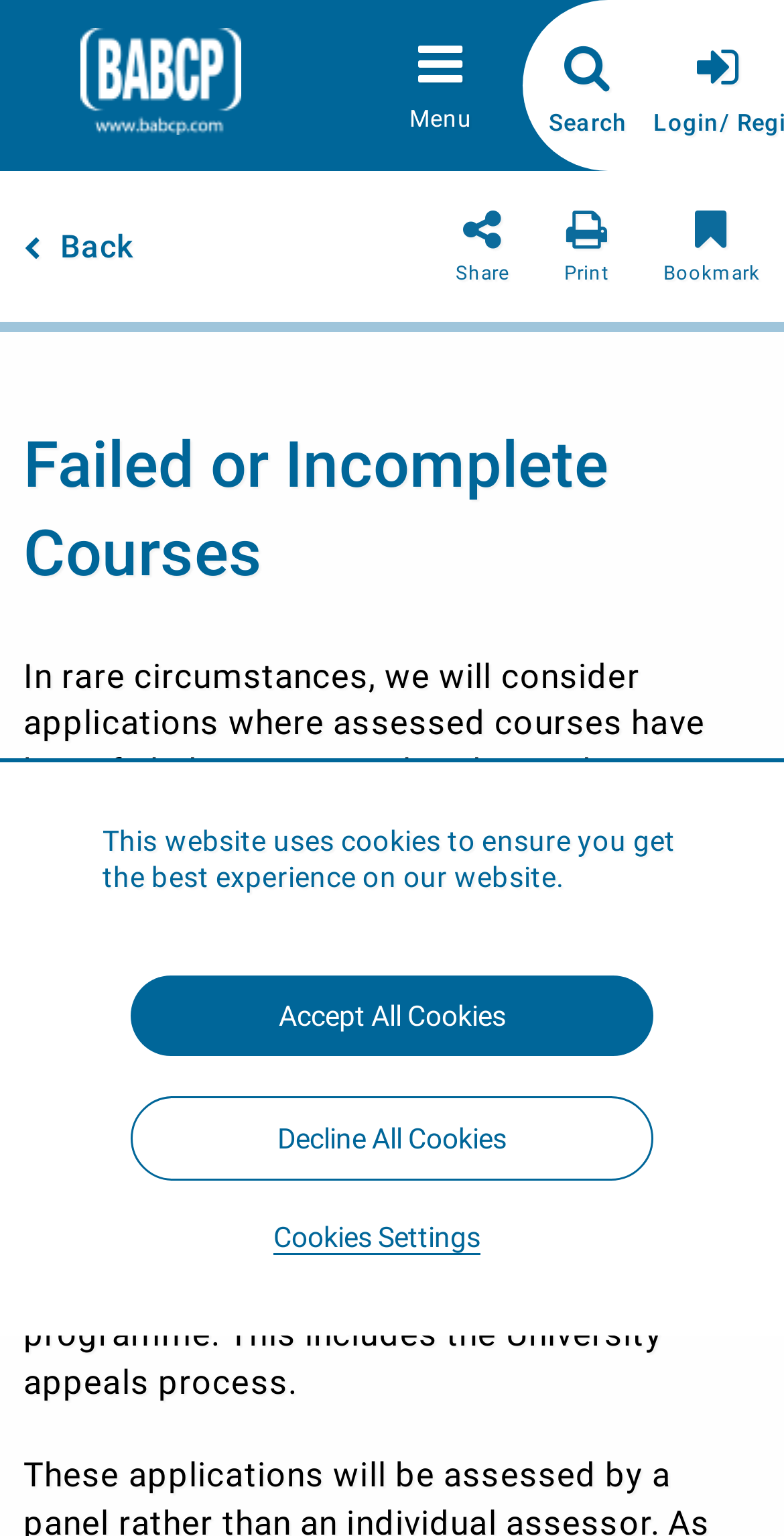What is the role of the Accreditation Liaison Officers?
Answer the question based on the image using a single word or a brief phrase.

Explaining the application process